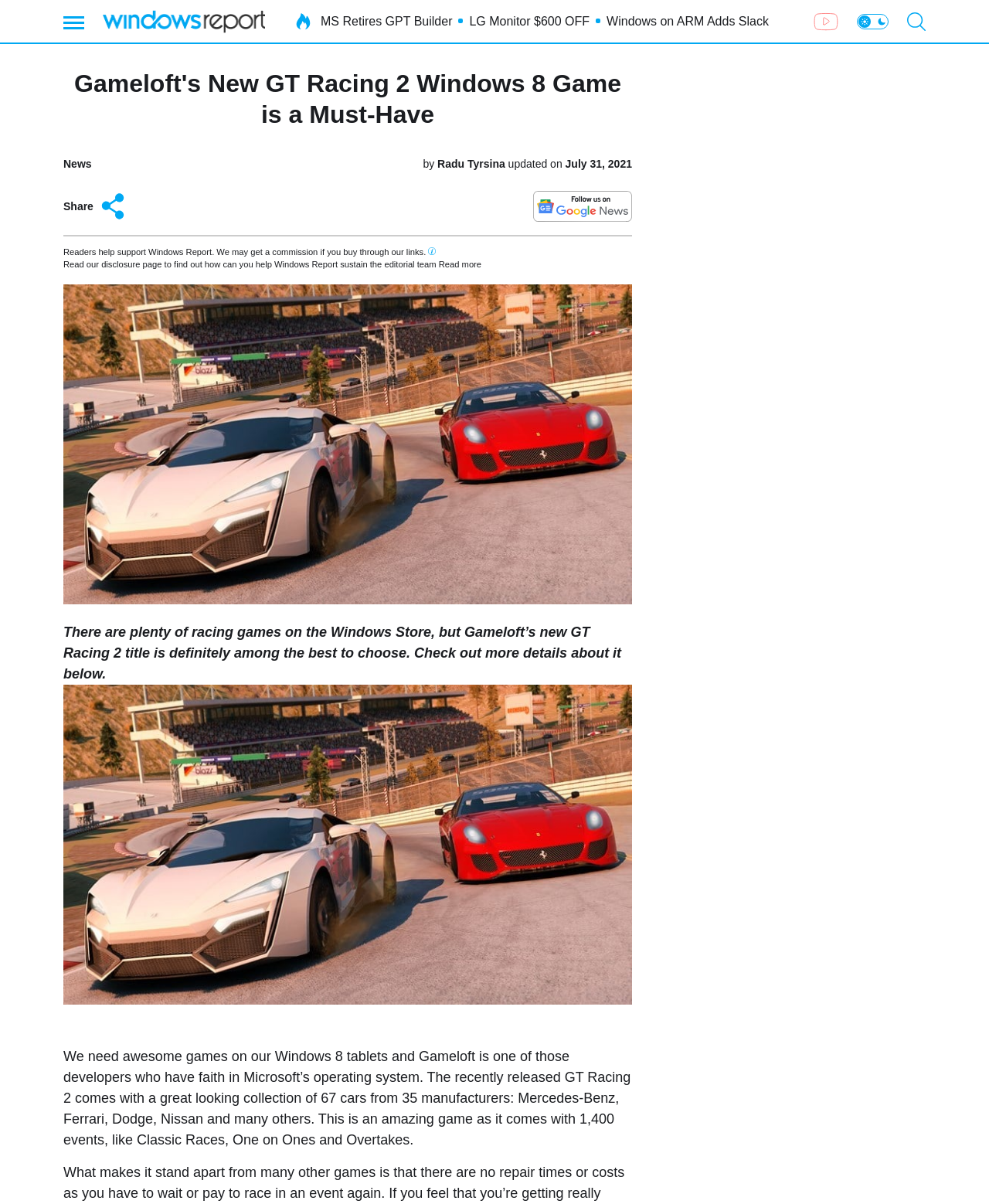Utilize the information from the image to answer the question in detail:
How many cars are available in GT Racing 2?

The number of cars available in GT Racing 2 can be determined by reading the static text 'The recently released GT Racing 2 comes with a great looking collection of 67 cars from 35 manufacturers...' which explicitly states the number of cars.